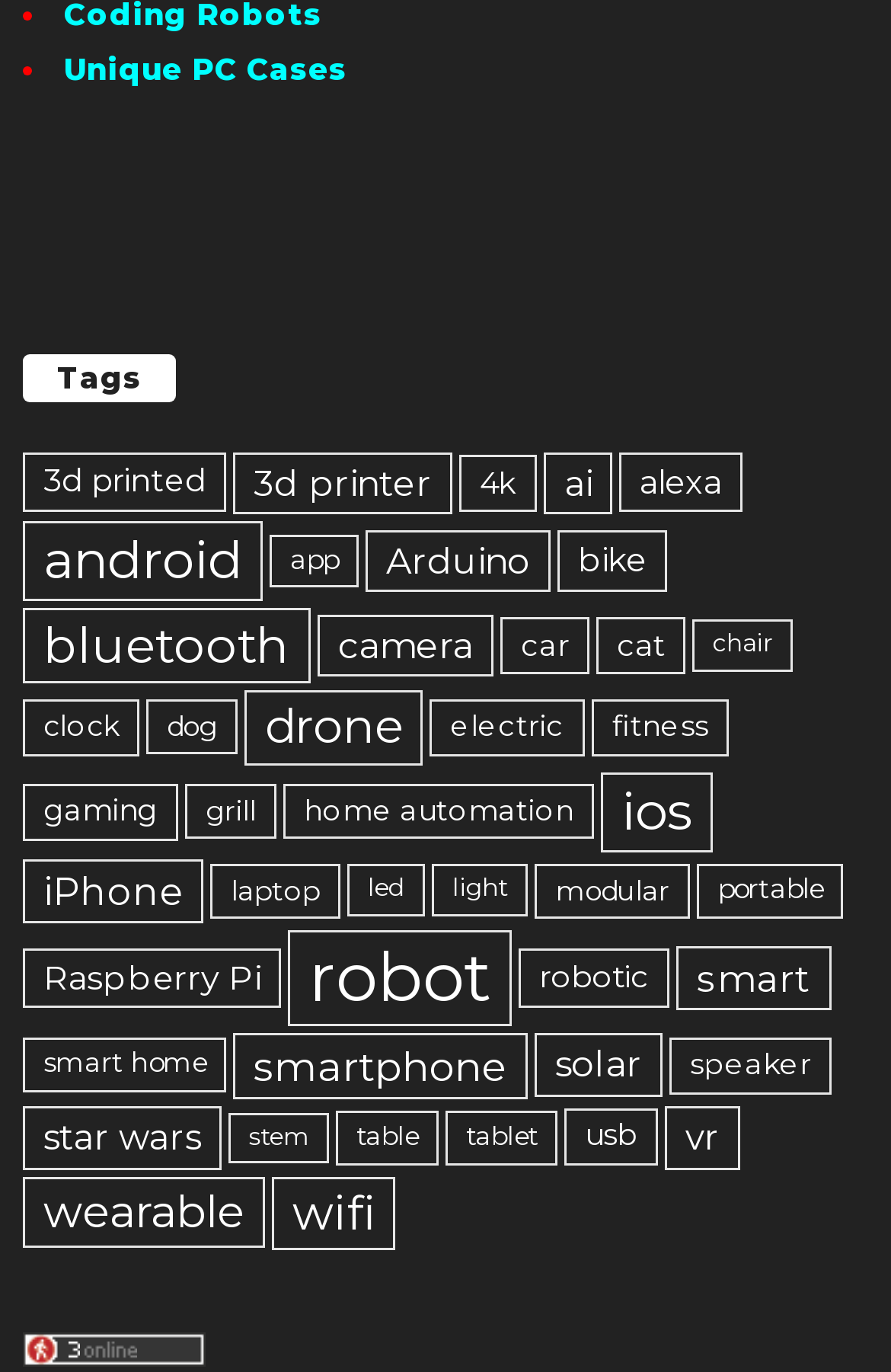Please find the bounding box coordinates of the element that must be clicked to perform the given instruction: "Check out the 'smart home' items". The coordinates should be four float numbers from 0 to 1, i.e., [left, top, right, bottom].

[0.026, 0.757, 0.254, 0.797]